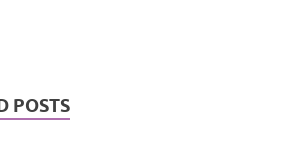Generate a detailed caption that describes the image.

The image features a section titled "RELATED POSTS," indicating that it is part of a webpage dedicated to providing additional information or articles related to the main topic of addiction and its dangers. This section is likely designed to guide readers to explore further content that may be beneficial or interesting to them, enhancing their understanding of addiction, treatments, and health-related topics. The layout suggests a minimalist approach, with ample white space emphasizing the text and making it easy for readers to navigate to the suggested links. The overall design enhances user experience, allowing for clear access to relevant information.